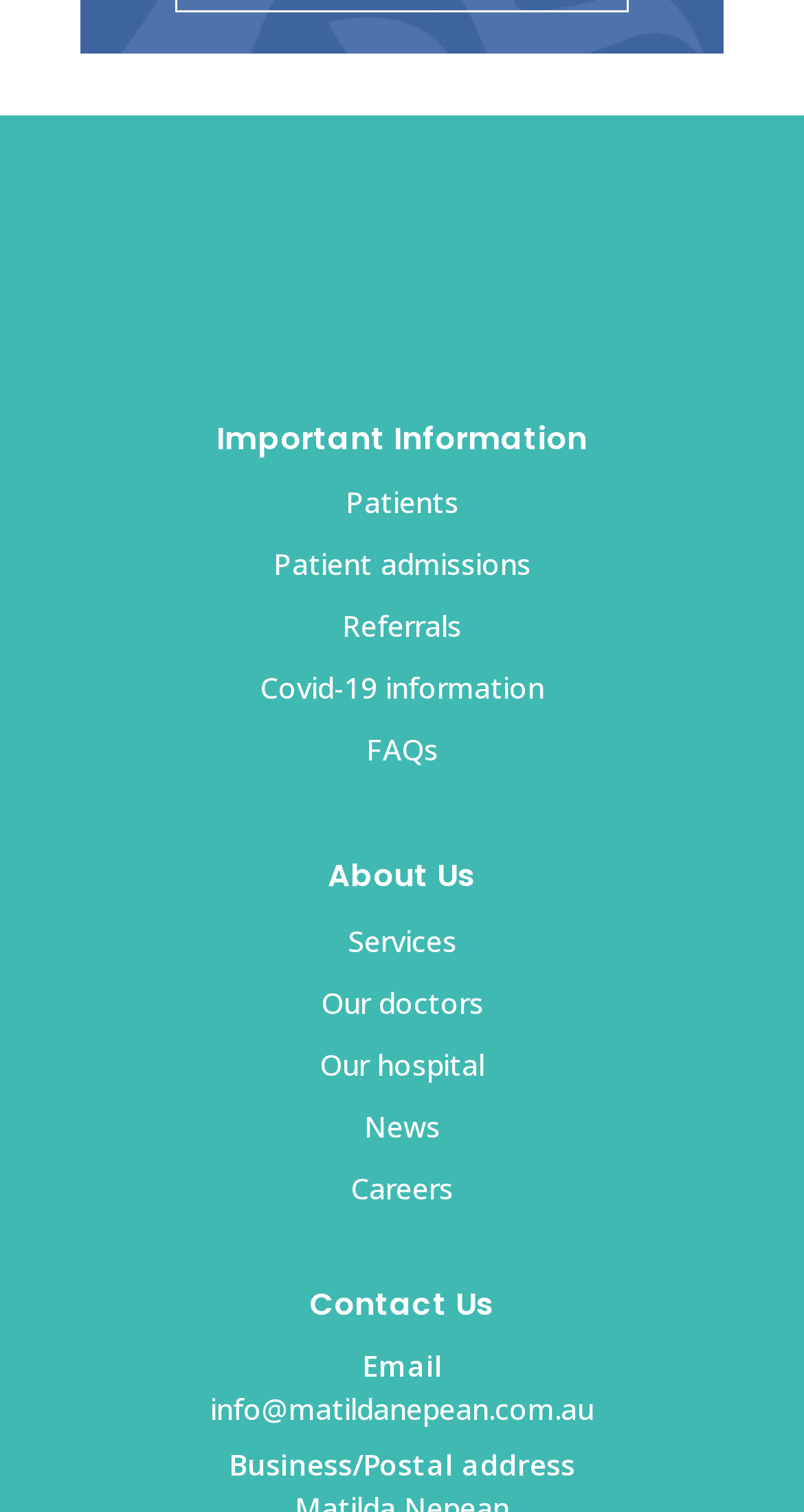What is the last link on the webpage?
Answer with a single word or phrase, using the screenshot for reference.

Careers